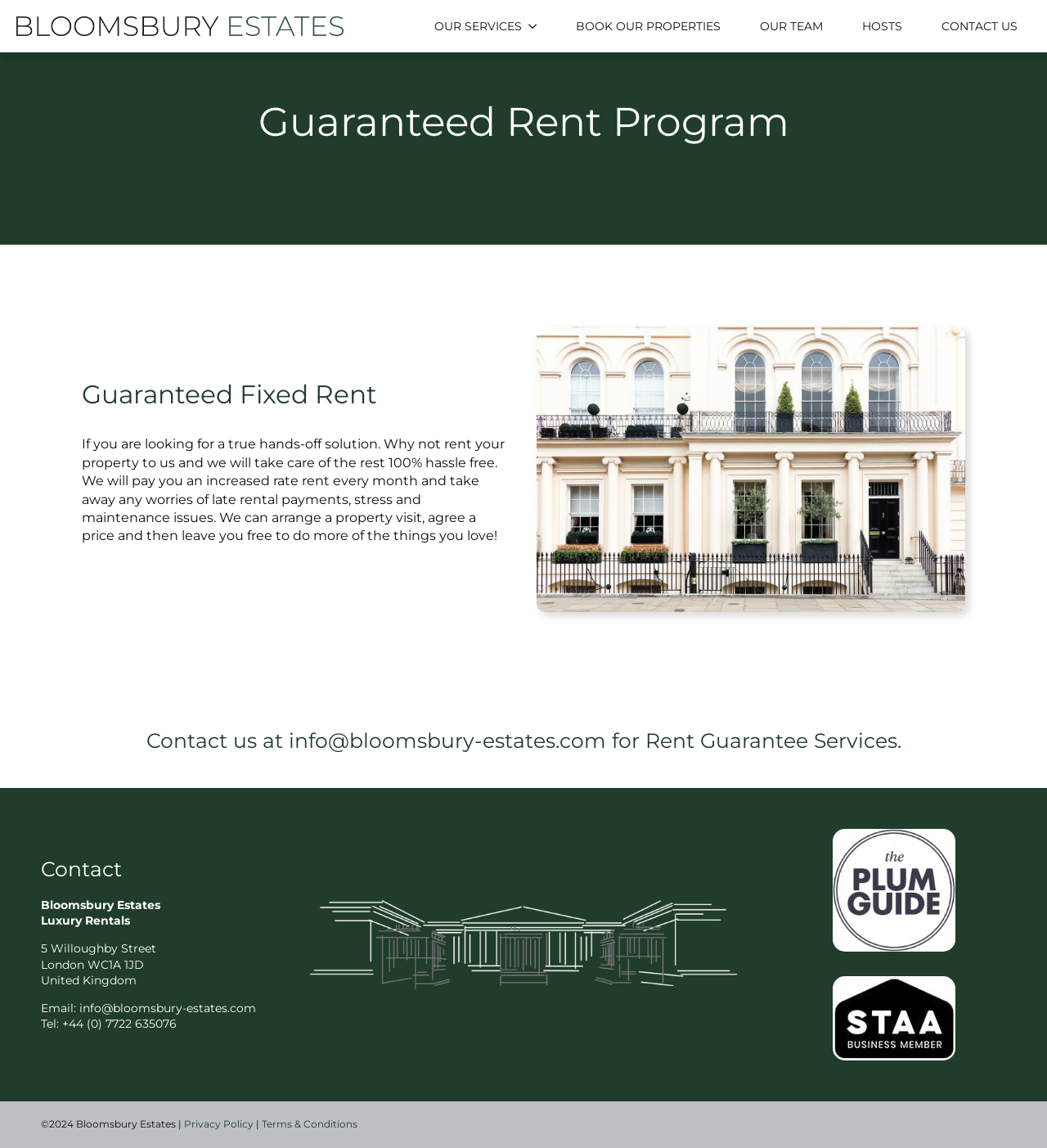Please identify the bounding box coordinates of the region to click in order to complete the task: "Click on 'CONTACT US'". The coordinates must be four float numbers between 0 and 1, specified as [left, top, right, bottom].

[0.887, 0.015, 0.984, 0.031]